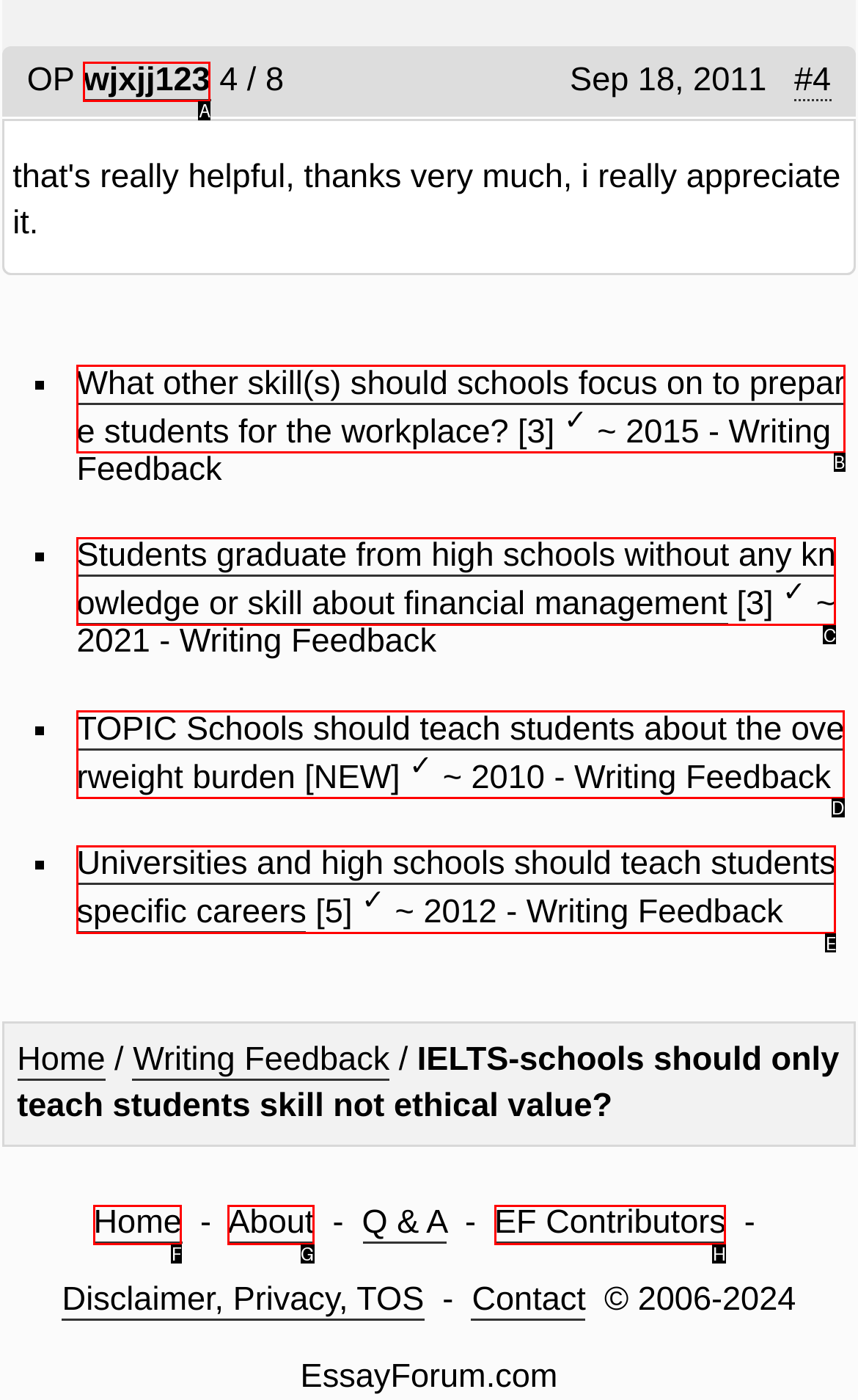Tell me the letter of the option that corresponds to the description: name="form_fields[email]" placeholder="Last Name"
Answer using the letter from the given choices directly.

None